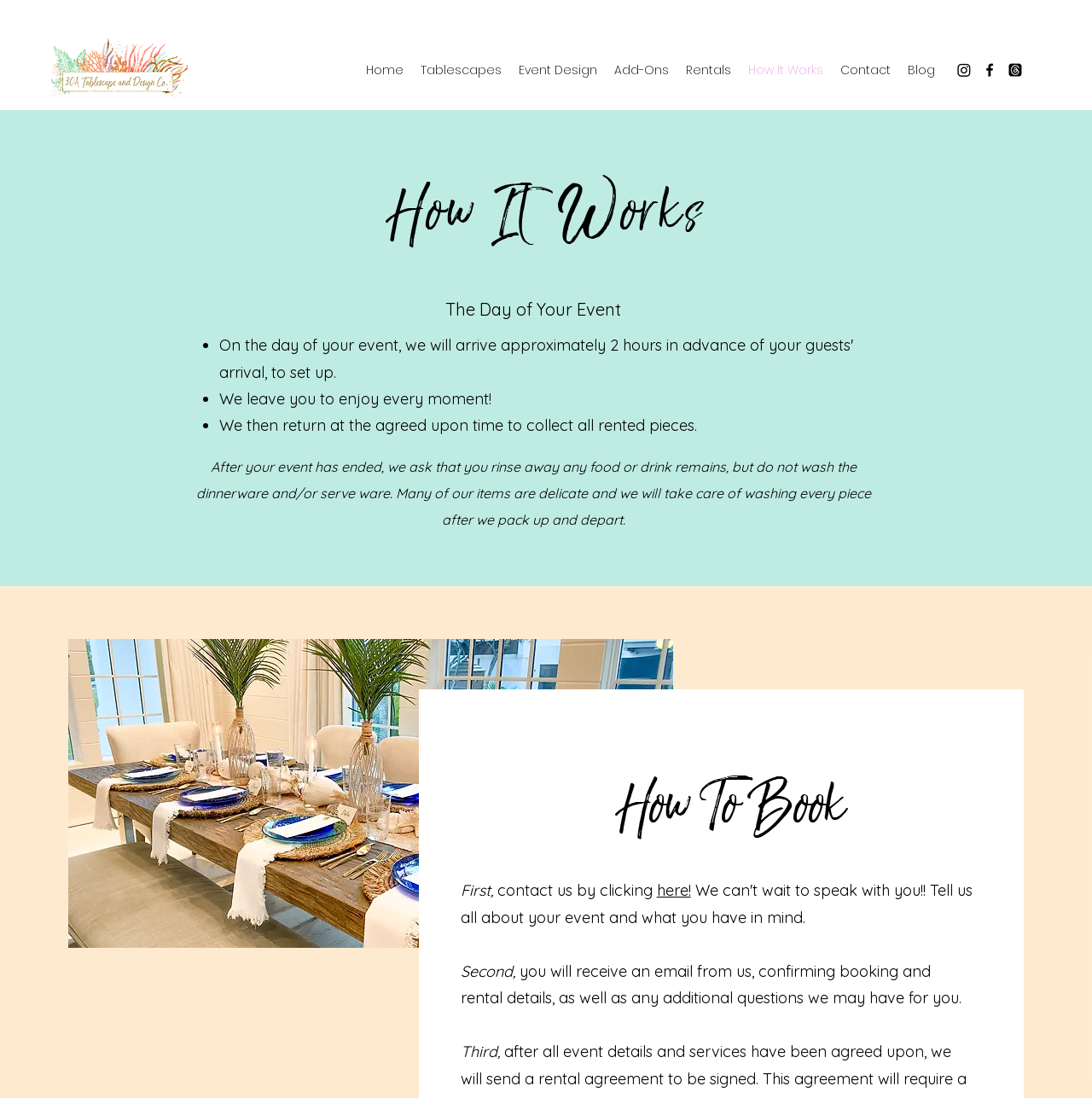What is the first step to book with 30A Tablescape and Design Co?
Answer the question with as much detail as possible.

The first step to book with 30A Tablescape and Design Co is to contact them, which is mentioned in the 'How To Book' section of the webpage, where it says 'First, contact us by clicking here!'.